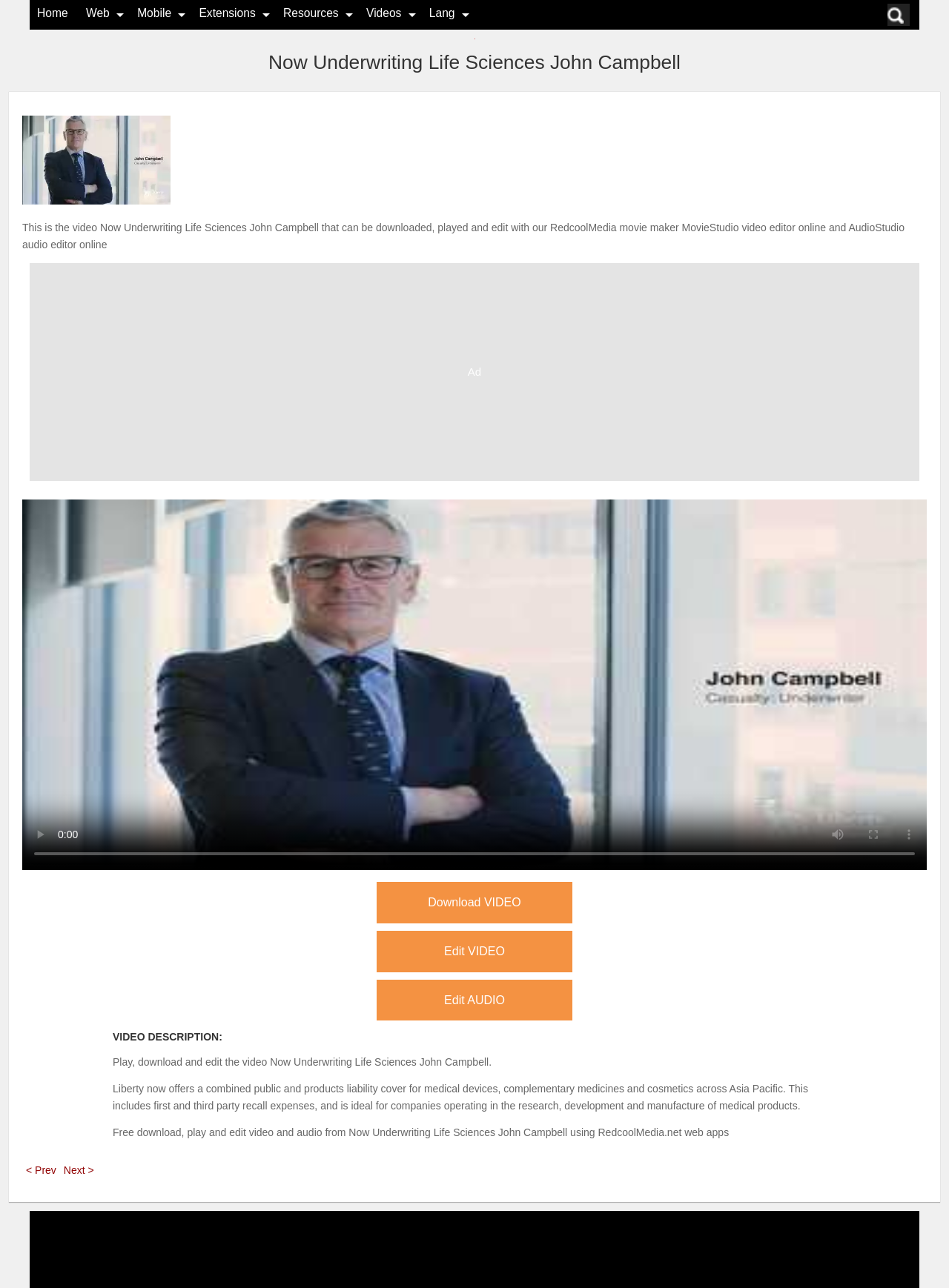Please identify the bounding box coordinates of the element that needs to be clicked to perform the following instruction: "Download the video".

[0.397, 0.685, 0.603, 0.717]